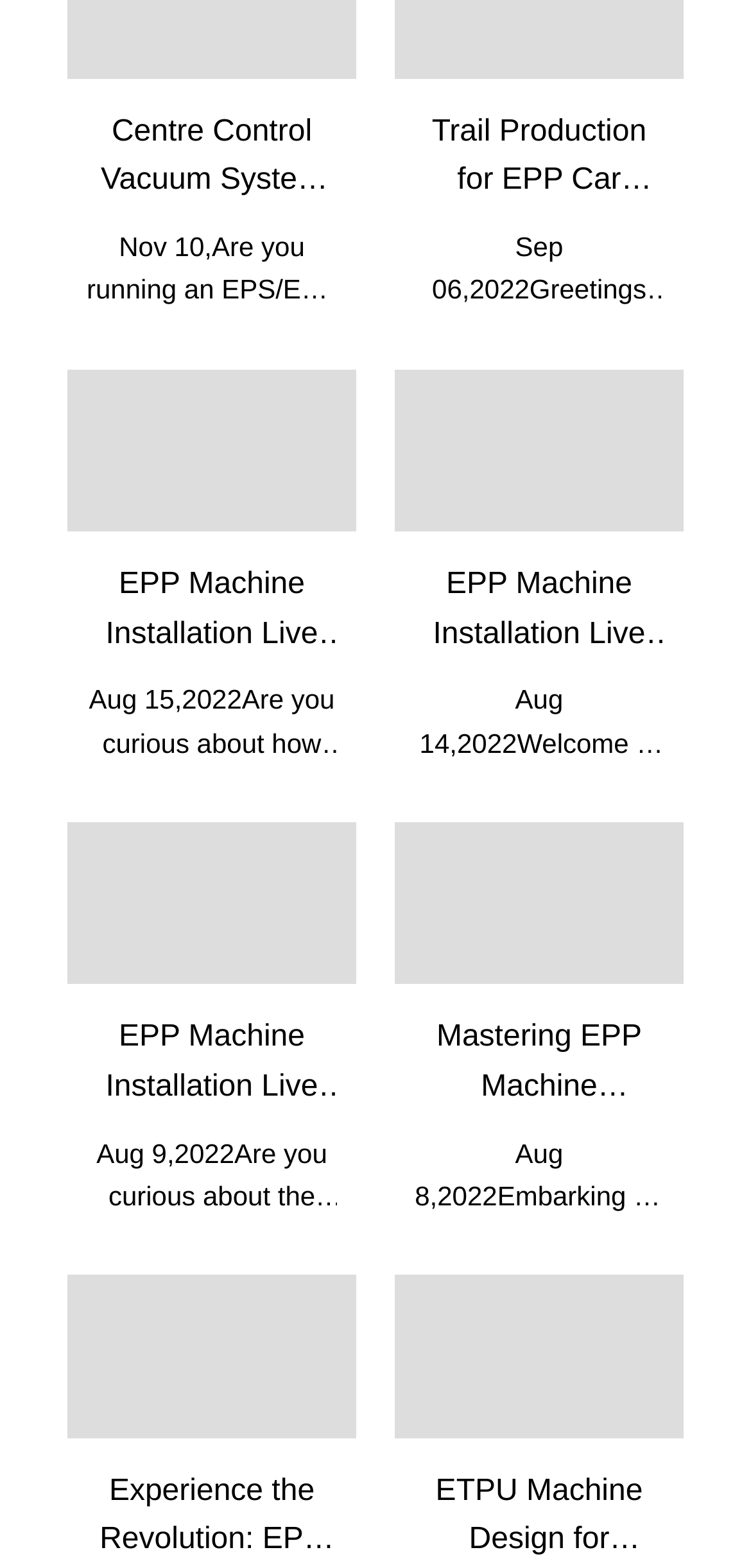Answer the question using only one word or a concise phrase: How many links are related to EPP machine installation?

5